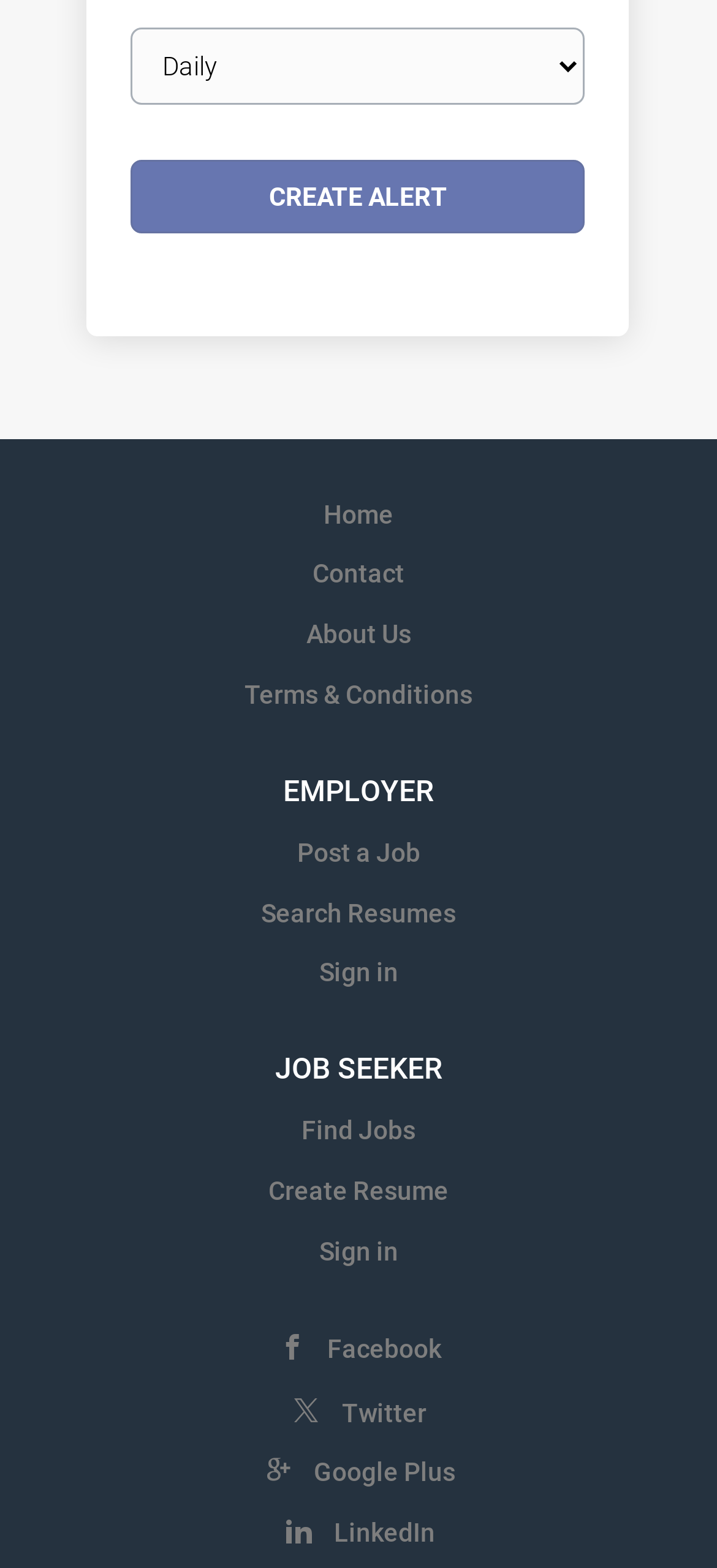Use a single word or phrase to respond to the question:
What is the social media platform represented by ''?

Facebook